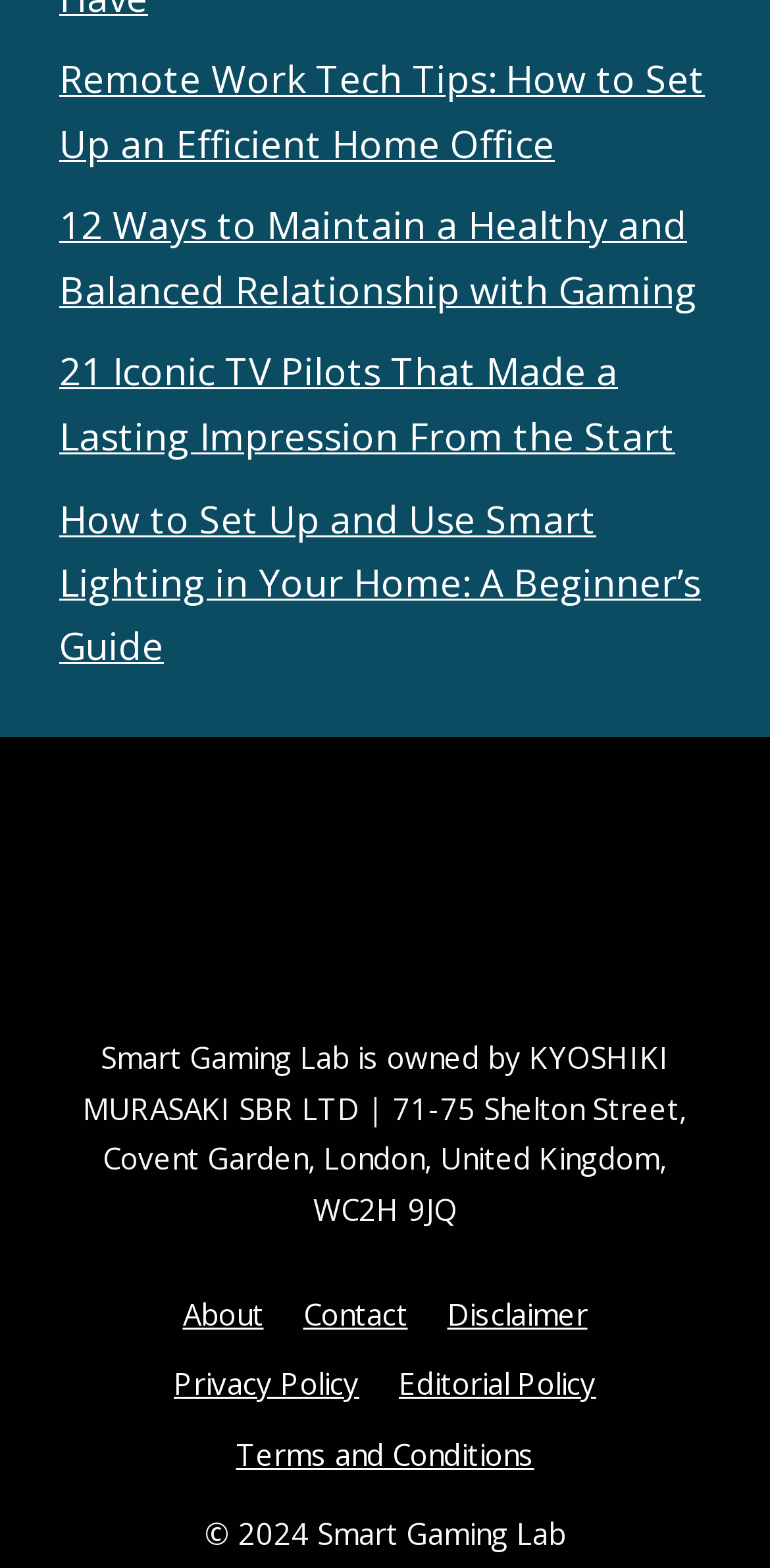Determine the bounding box coordinates of the clickable element to complete this instruction: "Read about setting up an efficient home office". Provide the coordinates in the format of four float numbers between 0 and 1, [left, top, right, bottom].

[0.077, 0.034, 0.915, 0.108]